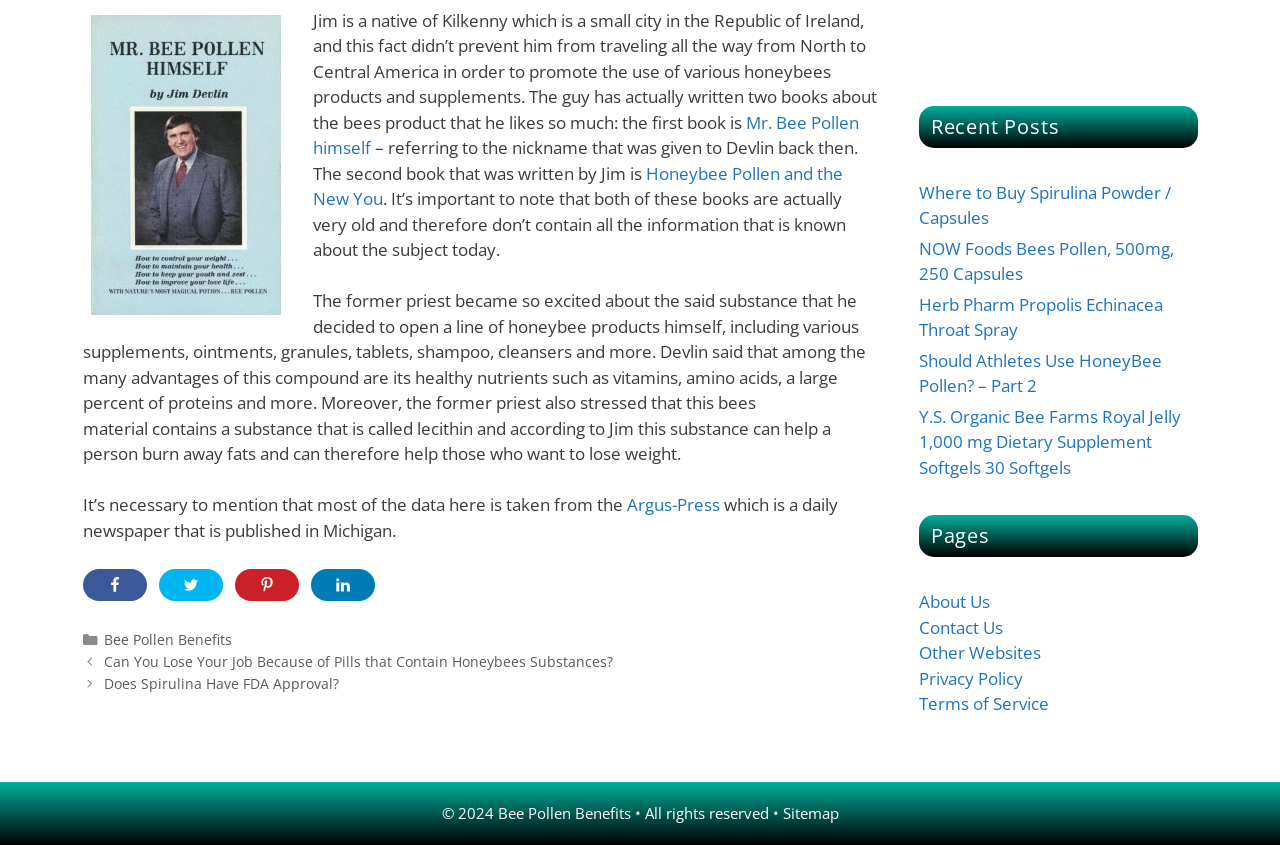Predict the bounding box coordinates of the UI element that matches this description: "Personal property and casualty insurance". The coordinates should be in the format [left, top, right, bottom] with each value between 0 and 1.

None